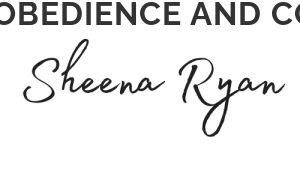Give an in-depth description of the image.

The image features a beautifully styled signature that reads "Sheena Ryan." It is presented in a cursive, flowing font, contrasting elegantly with bold text that emphasizes themes of obedience and cooperation. This visual arrangement suggests an inspirational message, likely connected to a broader context discussing personal growth, faith, and the journey towards fulfilling one's potential. The design elements convey a sense of grace and encouragement, reflecting the overarching sentiment that aligns with the quote about divine completion and the importance of human collaboration.